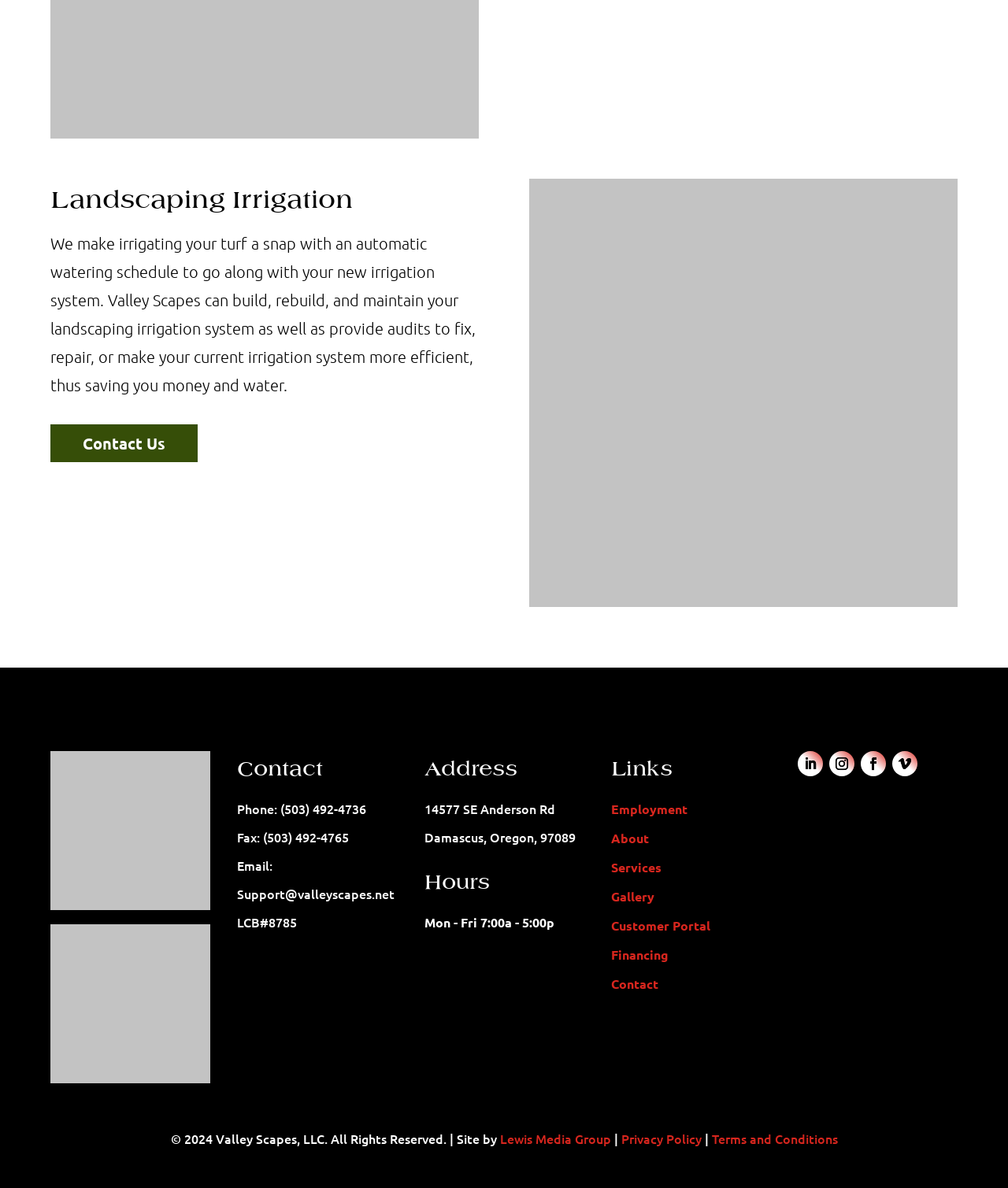Provide a short answer using a single word or phrase for the following question: 
What is the company's phone number?

(503) 492-4736